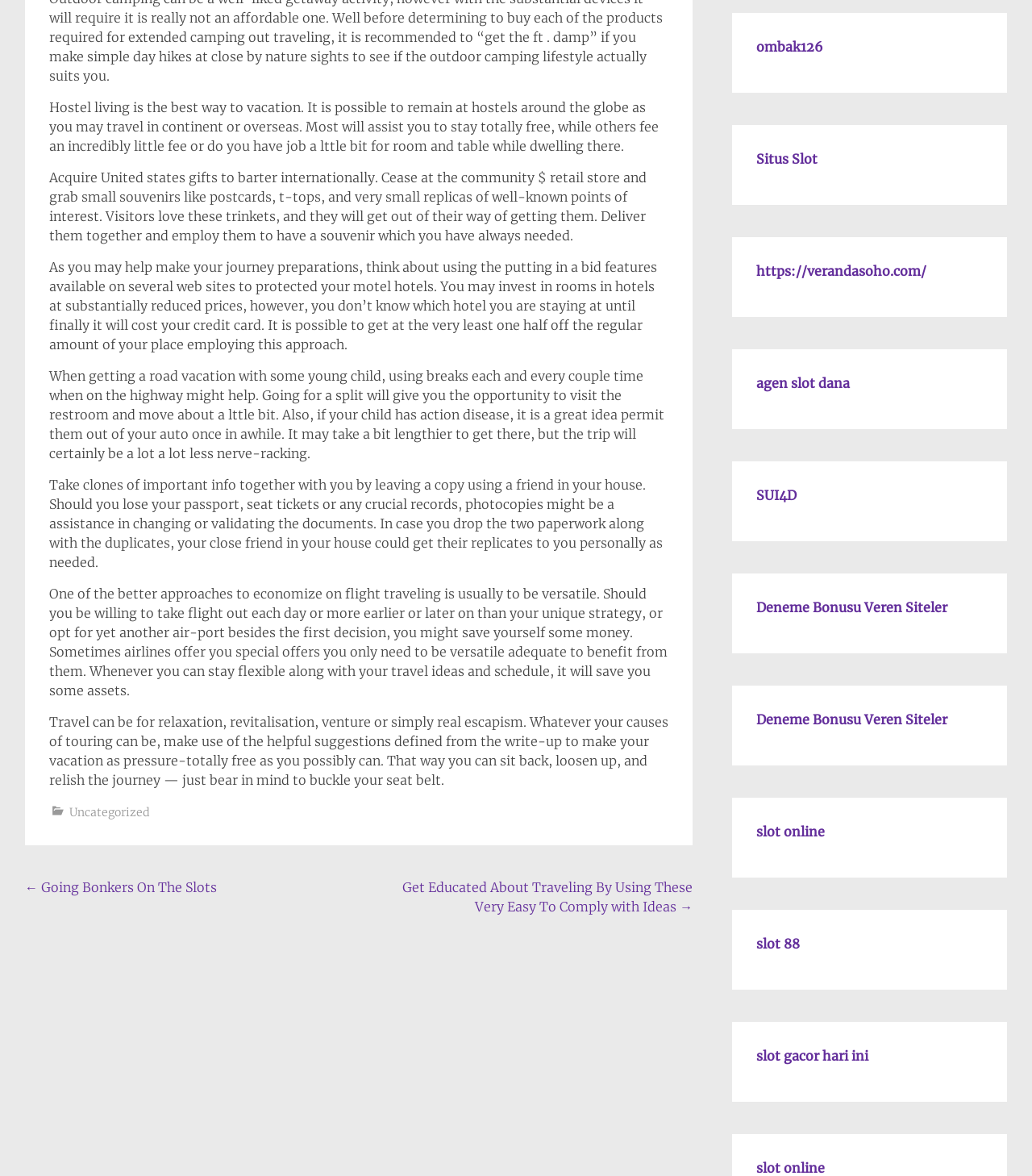Give a succinct answer to this question in a single word or phrase: 
What is the purpose of taking breaks during a road trip?

To visit the restroom and move around